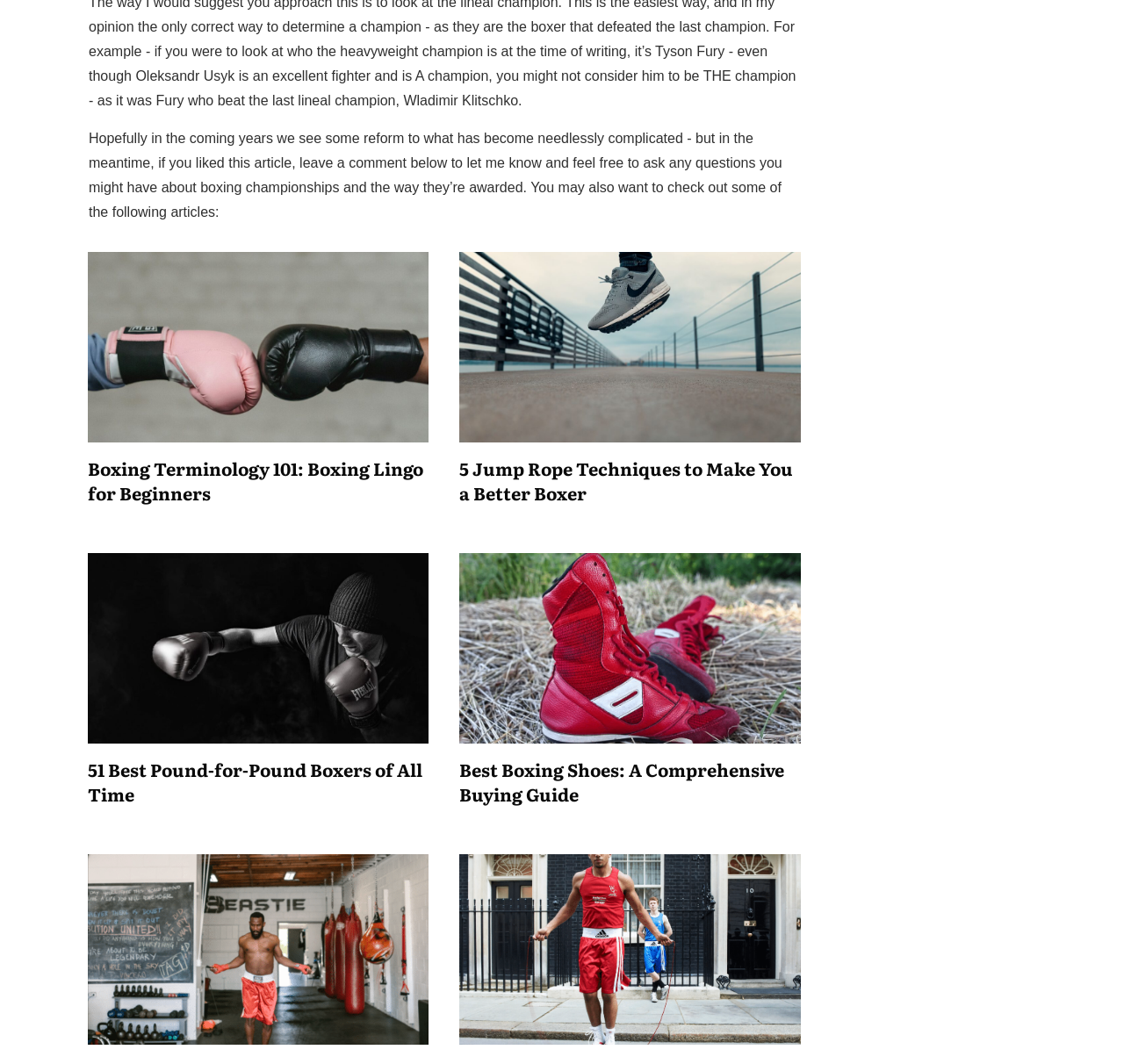What is the topic of the article with the heading 'Boxing Terminology 101: Boxing Lingo for Beginners'?
Refer to the image and respond with a one-word or short-phrase answer.

Boxing terminology